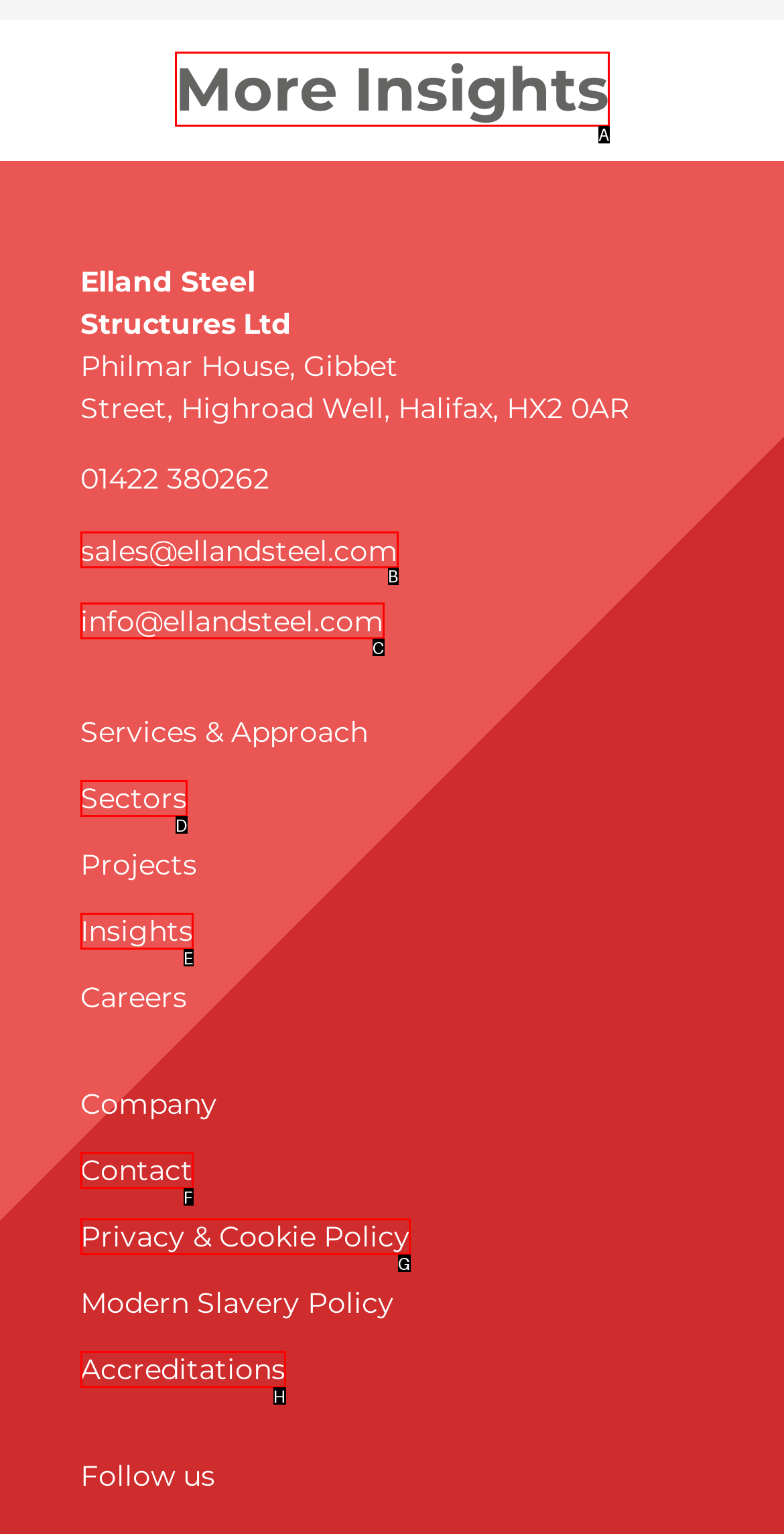Tell me which one HTML element best matches the description: aria-label="Open menu" Answer with the option's letter from the given choices directly.

None